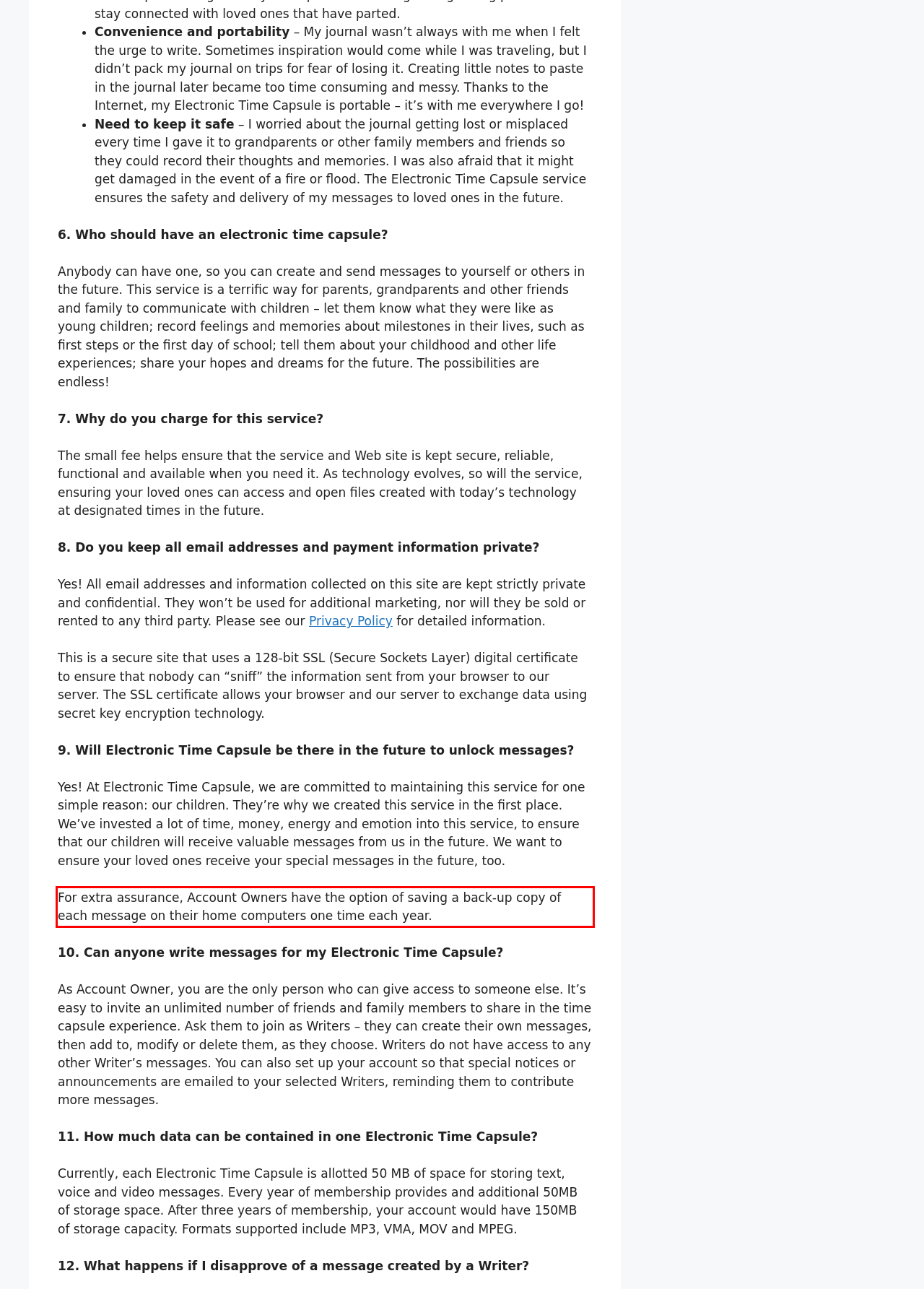Please examine the webpage screenshot and extract the text within the red bounding box using OCR.

For extra assurance, Account Owners have the option of saving a back-up copy of each message on their home computers one time each year.